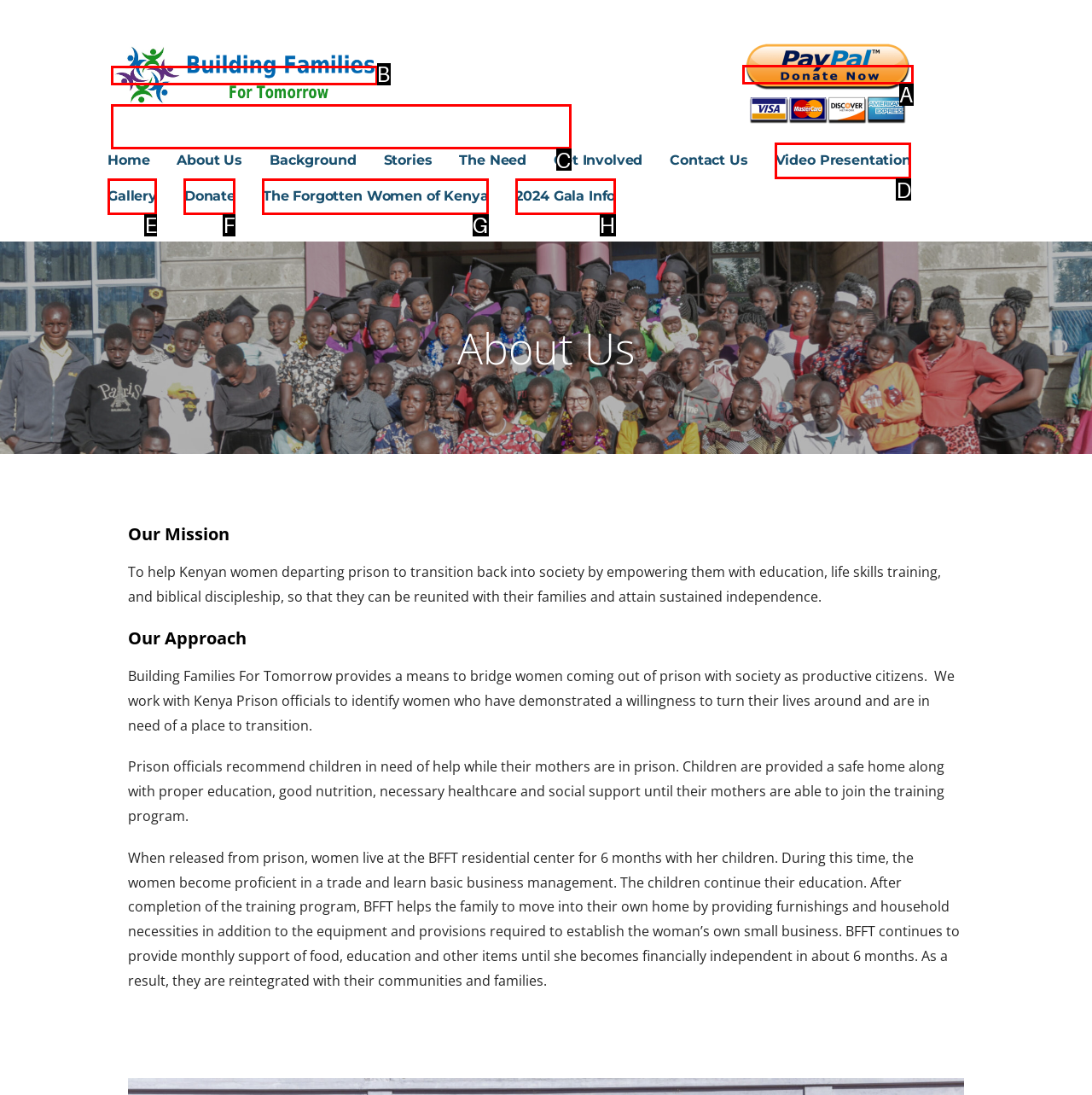Given the description: Building Families for Tomorrow, identify the corresponding option. Answer with the letter of the appropriate option directly.

C